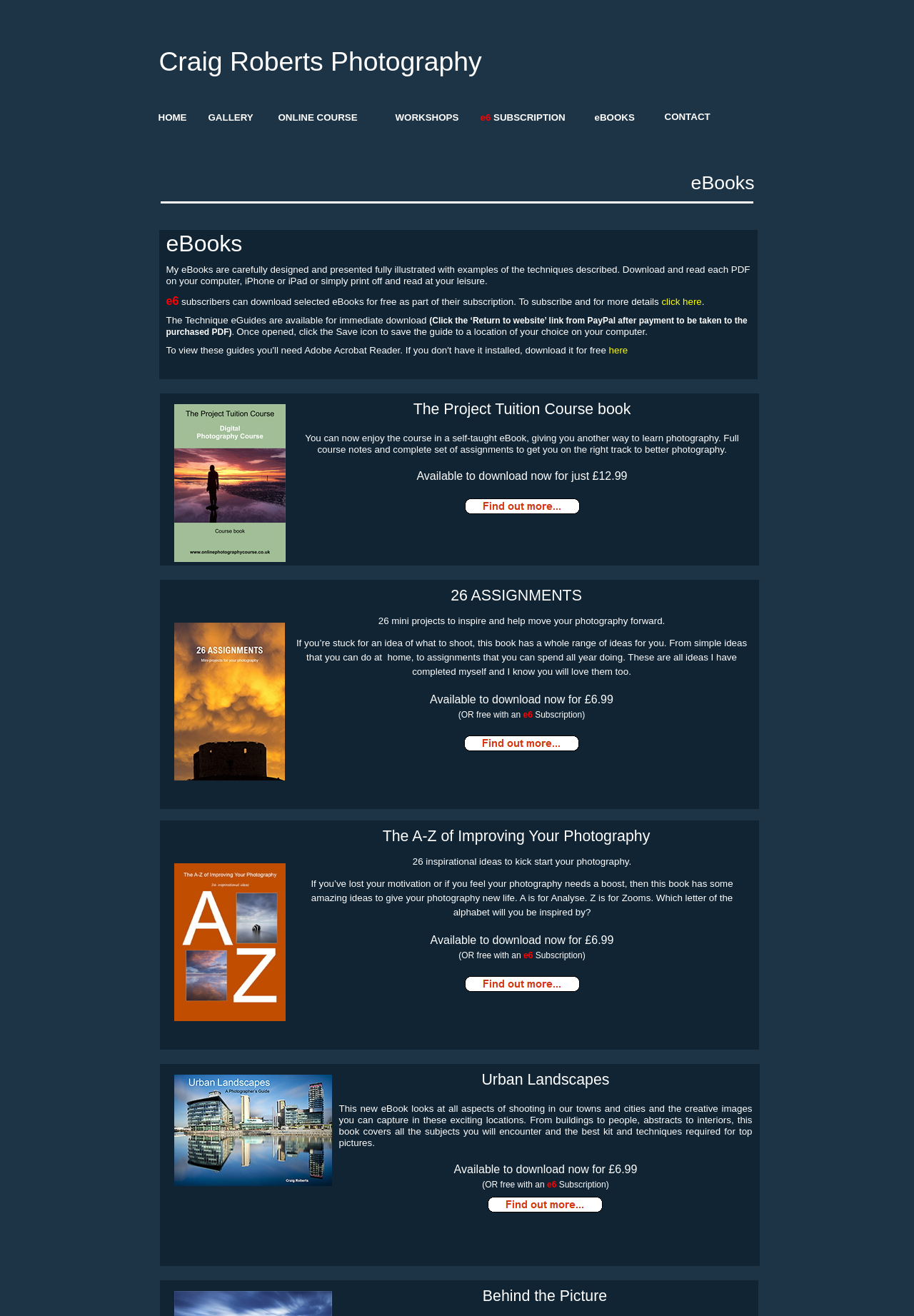Answer the question using only one word or a concise phrase: How many navigation menu items are there?

6